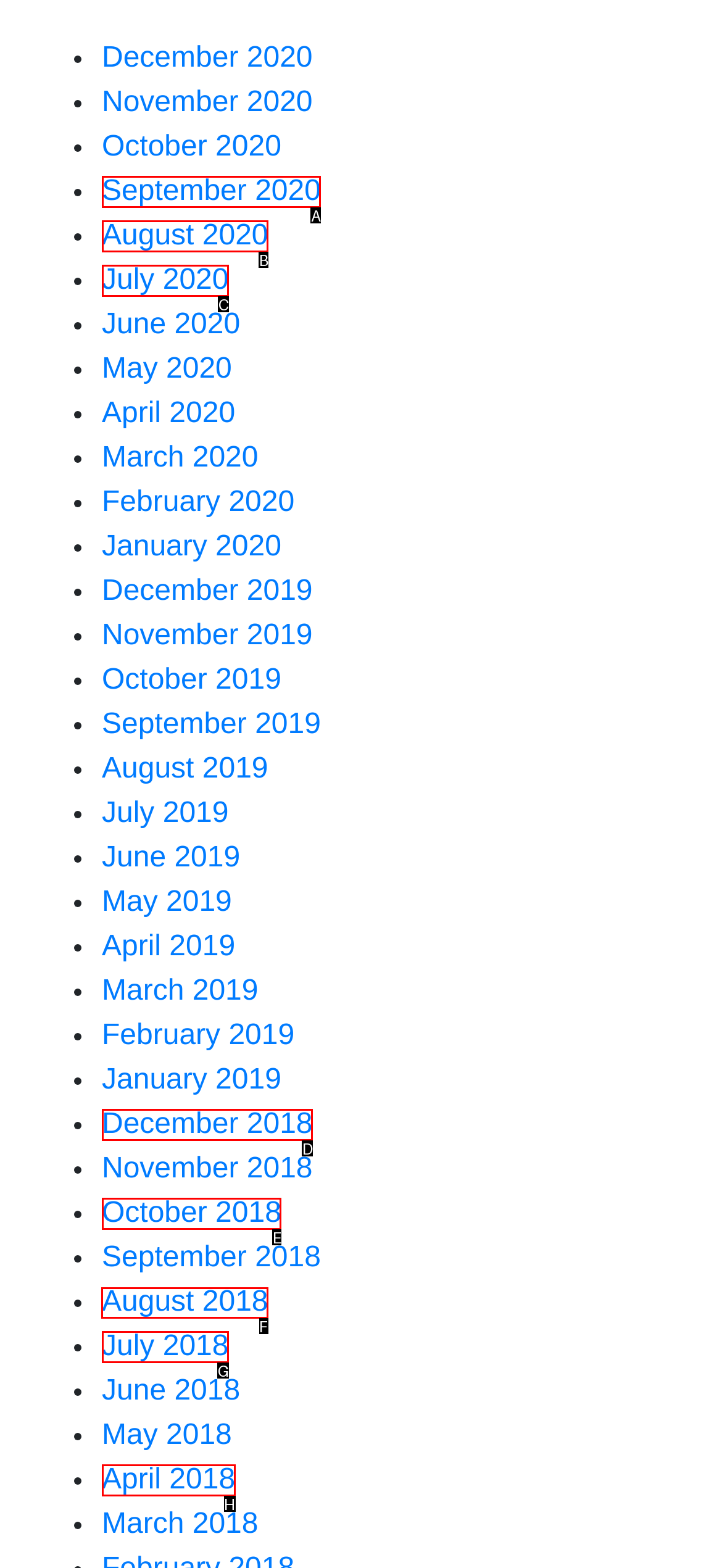Tell me which one HTML element you should click to complete the following task: View August 2018
Answer with the option's letter from the given choices directly.

F